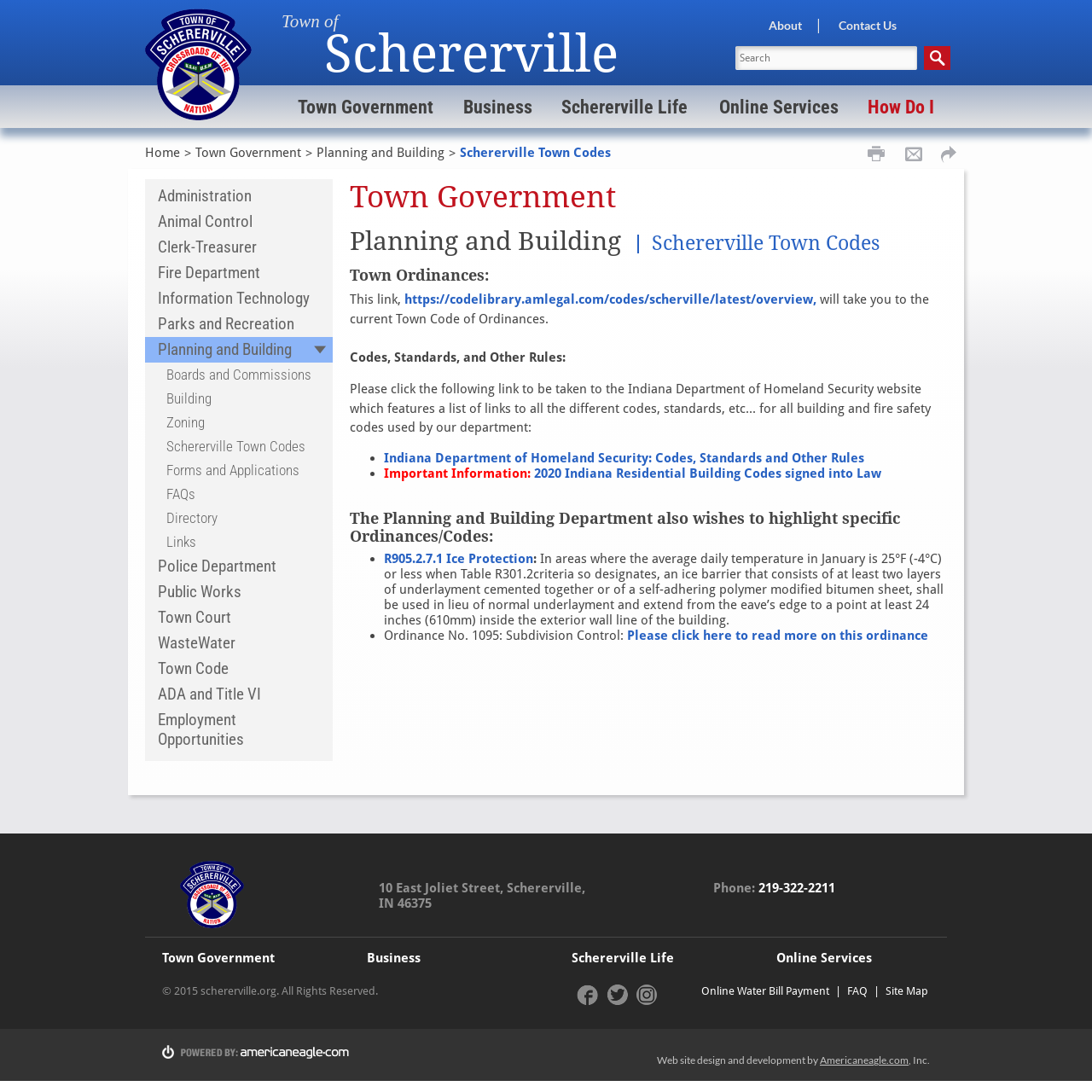Based on the element description: "Schererville Life", identify the UI element and provide its bounding box coordinates. Use four float numbers between 0 and 1, [left, top, right, bottom].

[0.499, 0.078, 0.644, 0.117]